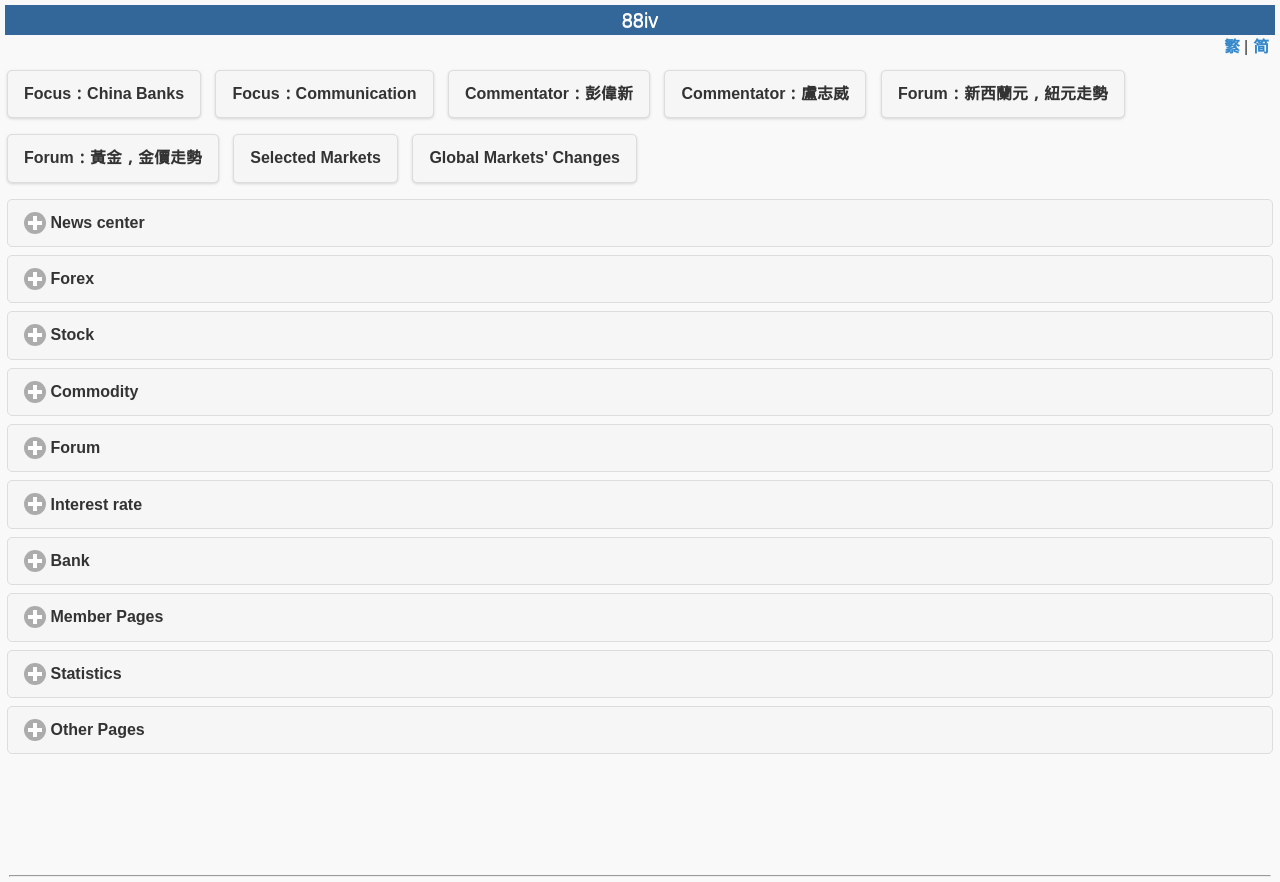Provide a brief response to the question below using one word or phrase:
What is the language of the '繁' and '简' options?

Chinese